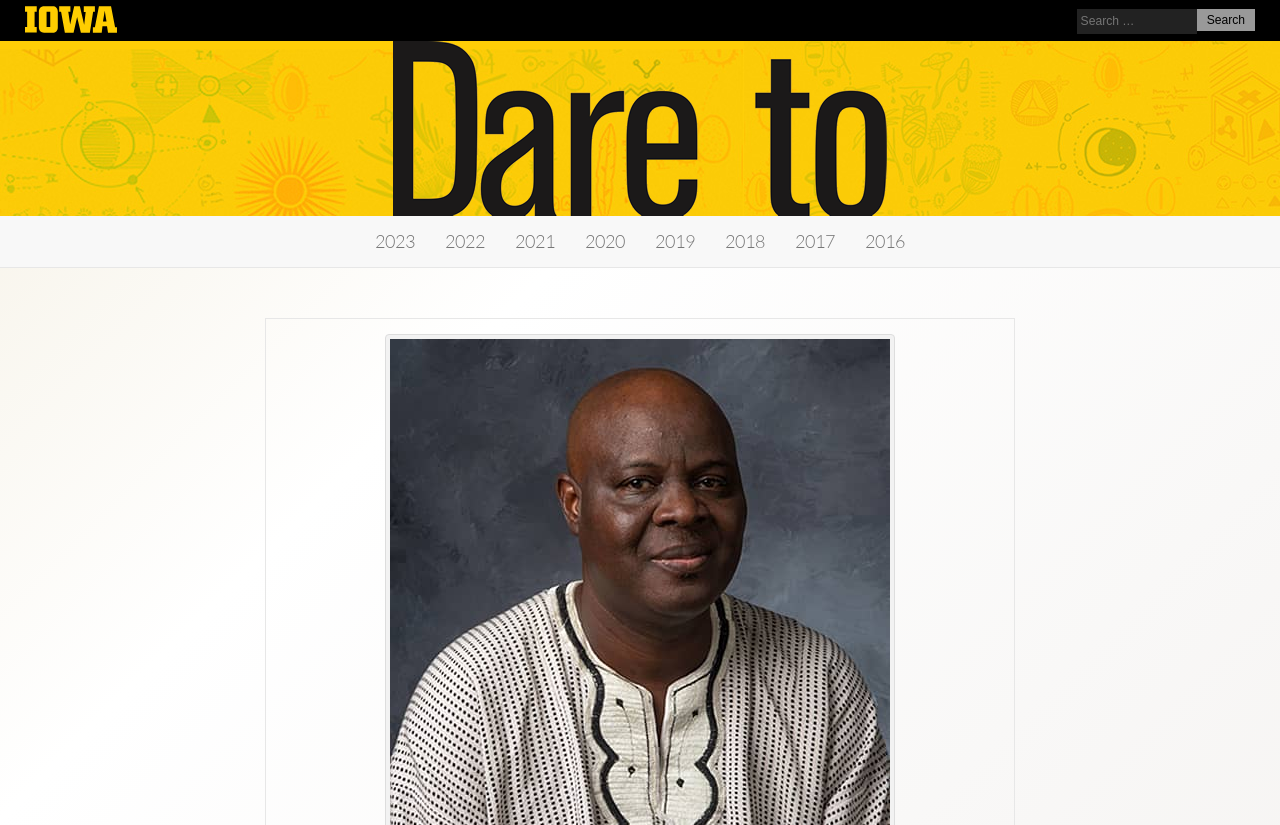What are the years listed on the webpage?
Please interpret the details in the image and answer the question thoroughly.

I looked at the links on the webpage and found a series of years listed, ranging from 2016 to 2023. These links are likely related to archives or past events.